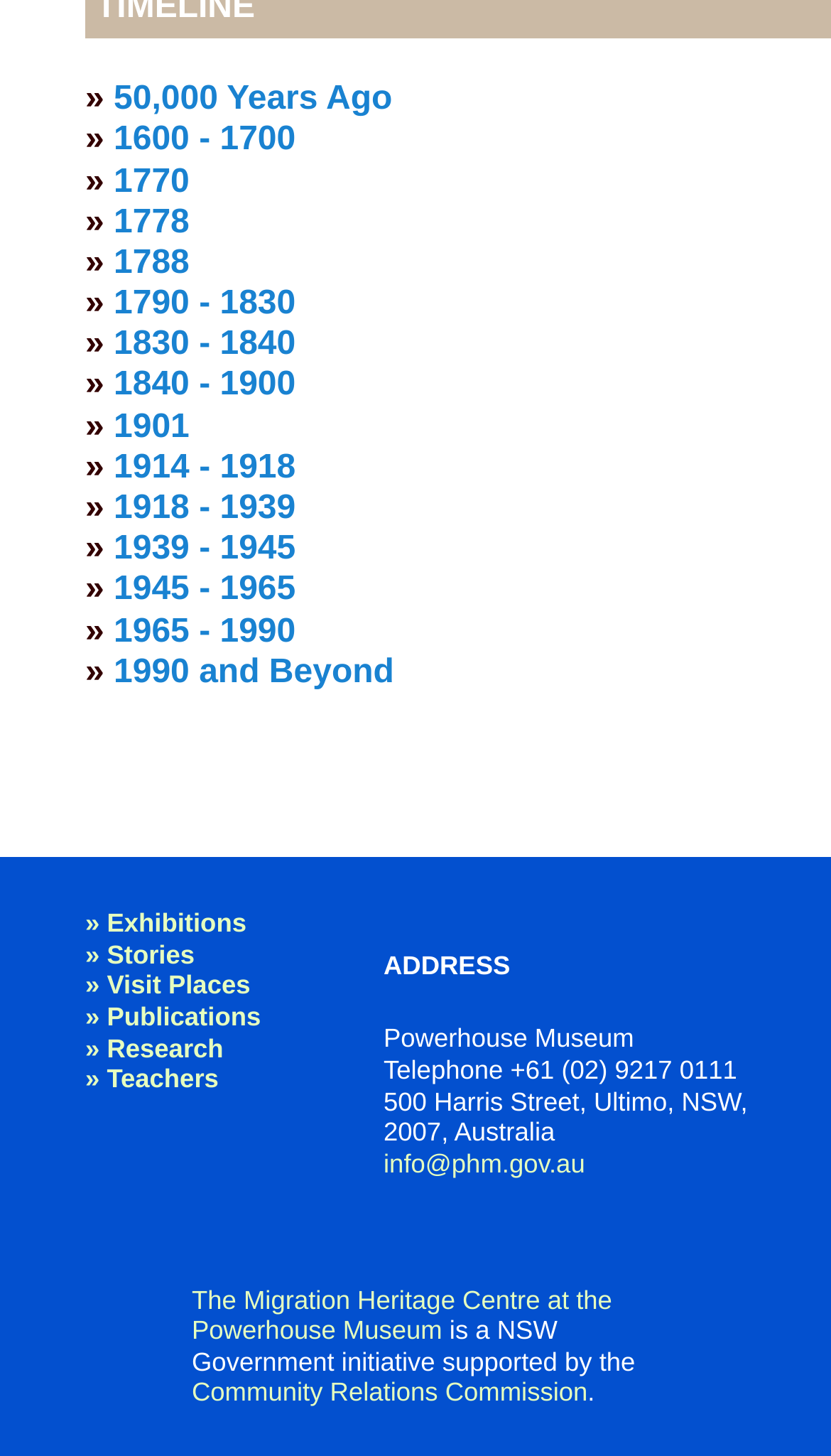Provide the bounding box coordinates of the HTML element described as: "» Research". The bounding box coordinates should be four float numbers between 0 and 1, i.e., [left, top, right, bottom].

[0.103, 0.709, 0.269, 0.73]